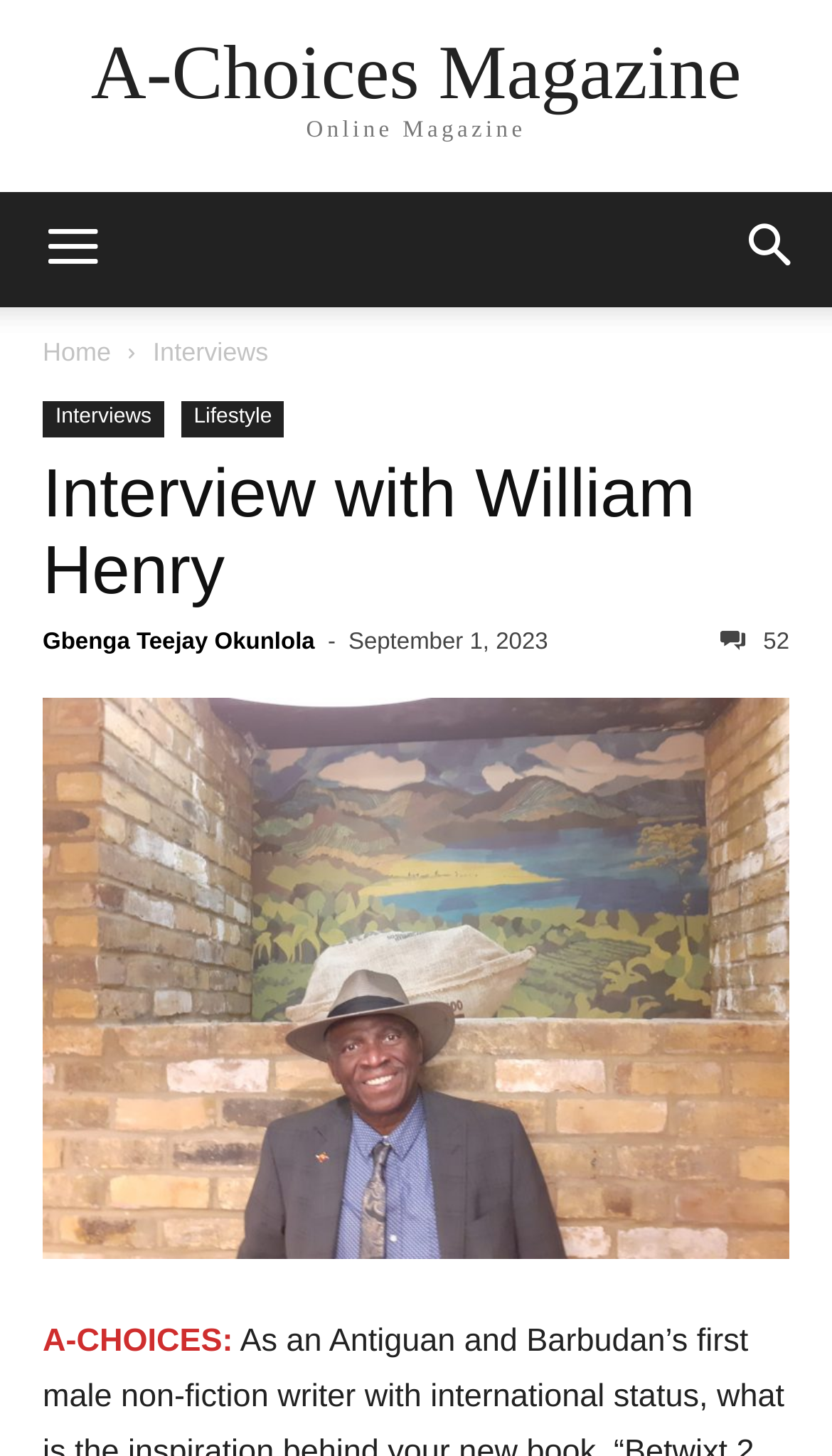What is the date of the interview?
Use the screenshot to answer the question with a single word or phrase.

September 1, 2023